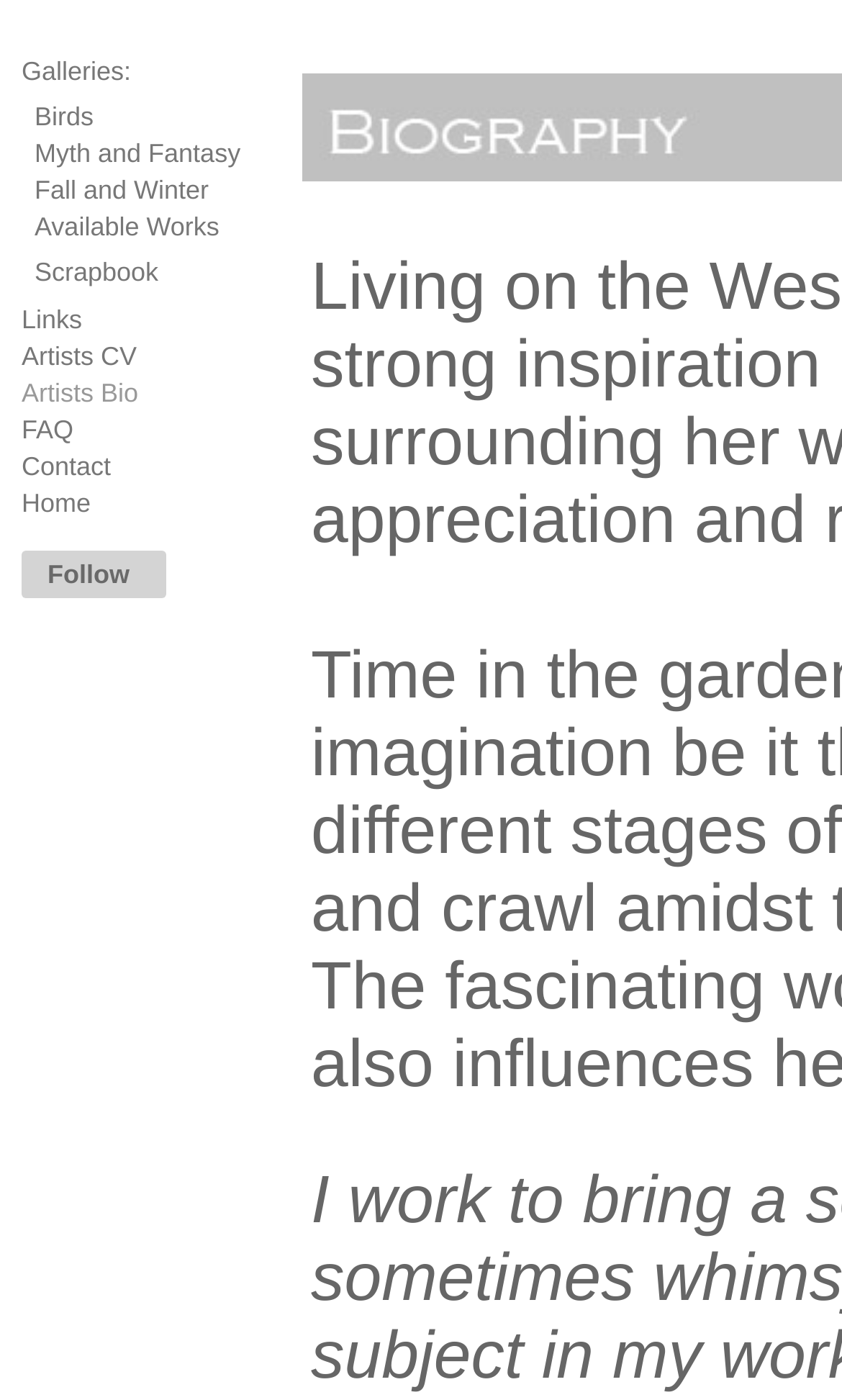What is the purpose of the 'Contact' link?
Examine the screenshot and reply with a single word or phrase.

To contact the artist